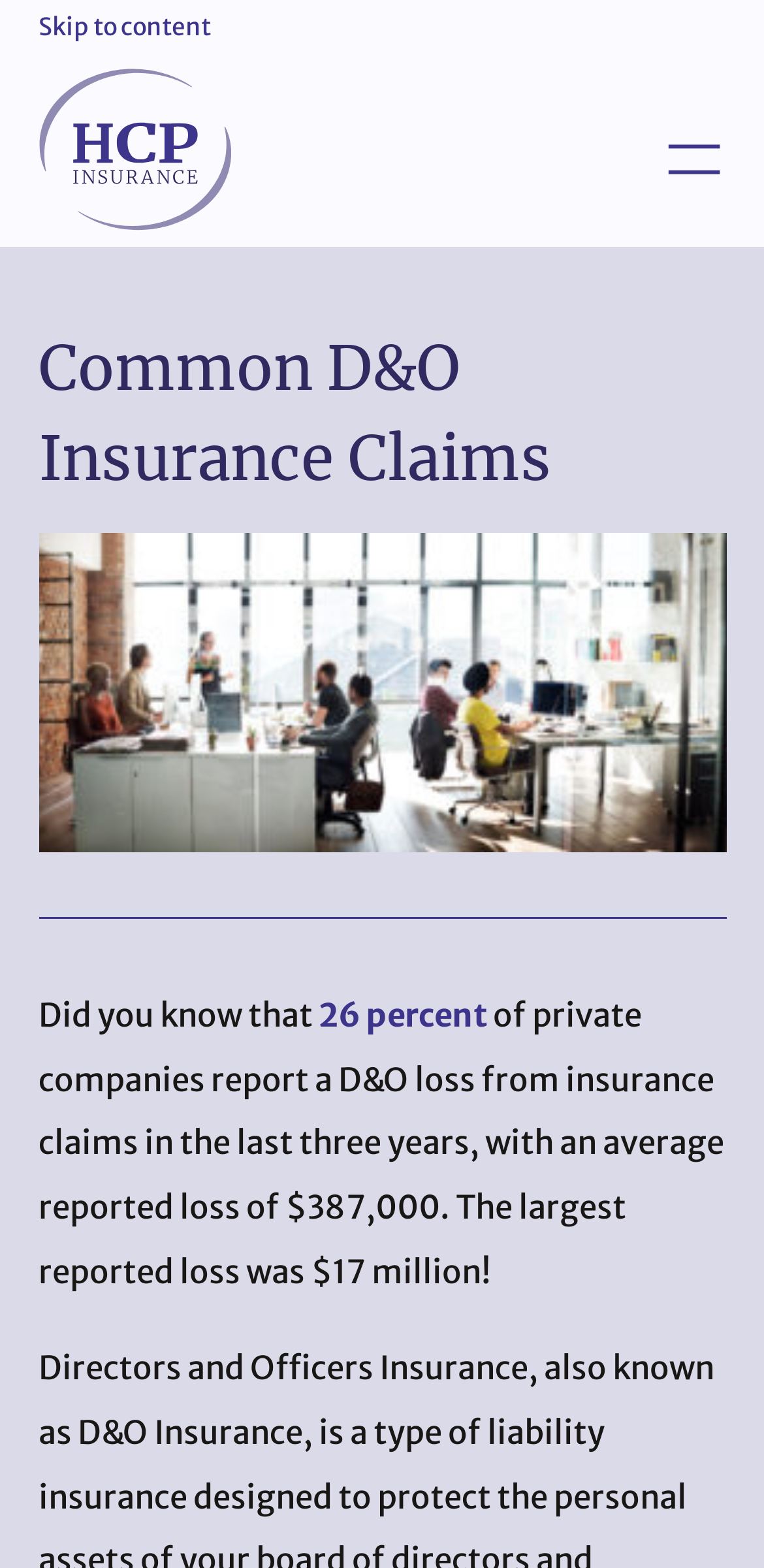From the element description 26 percent, predict the bounding box coordinates of the UI element. The coordinates must be specified in the format (top-left x, top-left y, bottom-right x, bottom-right y) and should be within the 0 to 1 range.

[0.417, 0.635, 0.637, 0.66]